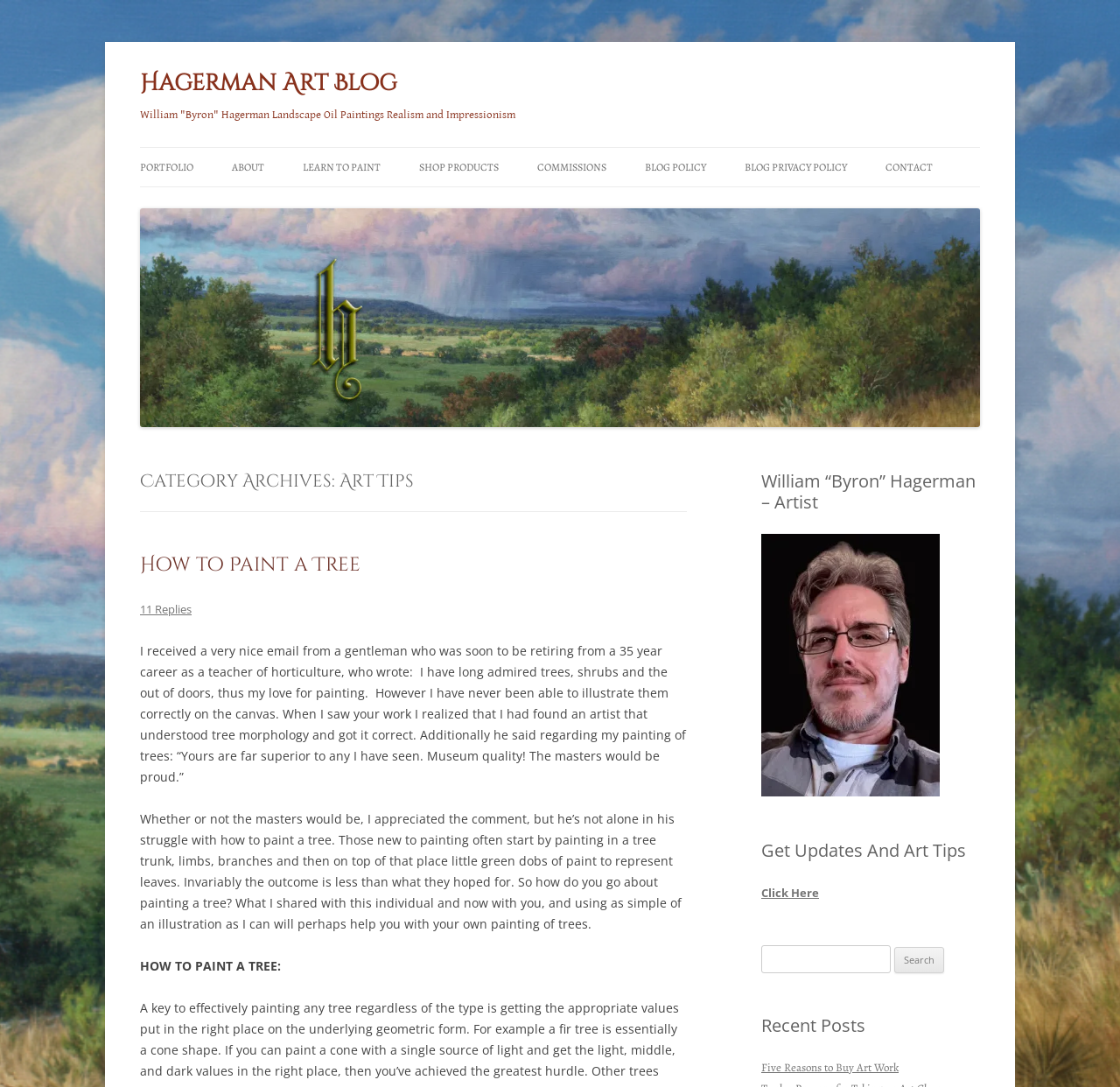Bounding box coordinates should be in the format (top-left x, top-left y, bottom-right x, bottom-right y) and all values should be floating point numbers between 0 and 1. Determine the bounding box coordinate for the UI element described as: 11 Replies

[0.125, 0.553, 0.171, 0.567]